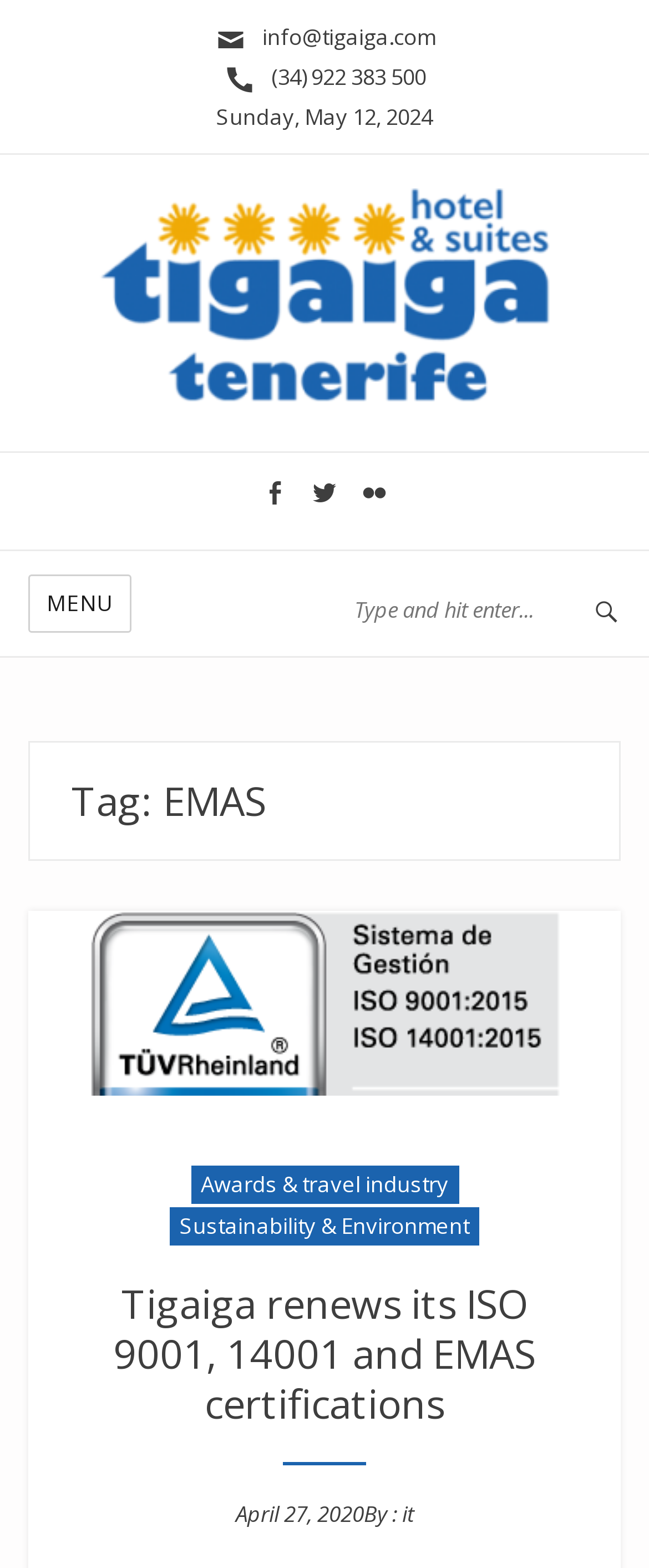Use a single word or phrase to answer the question: 
What is the title of the latest article?

Tigaiga renews its ISO 9001, 14001 and EMAS certifications